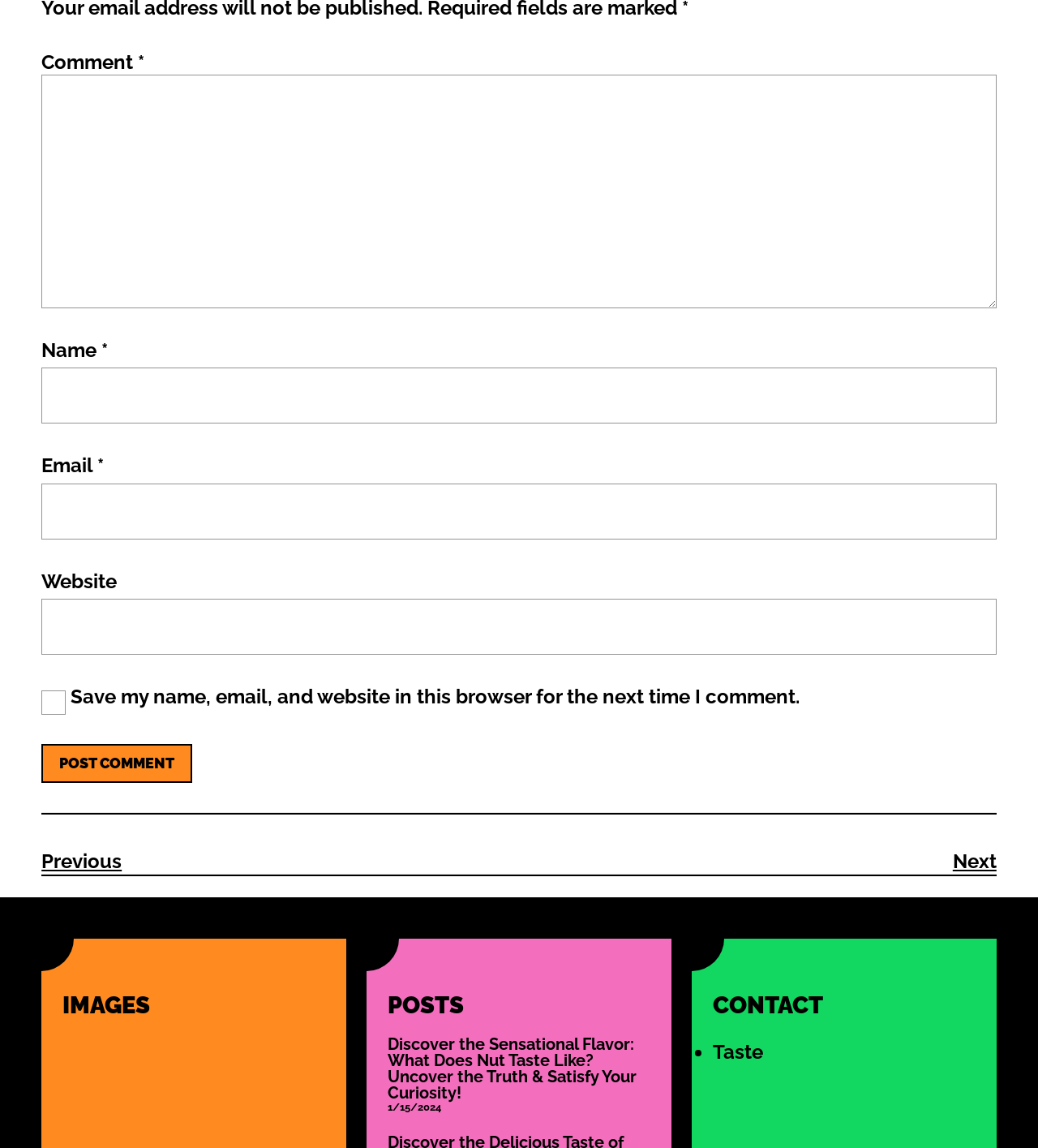Please identify the bounding box coordinates of the element's region that should be clicked to execute the following instruction: "Type your name". The bounding box coordinates must be four float numbers between 0 and 1, i.e., [left, top, right, bottom].

[0.04, 0.32, 0.96, 0.369]